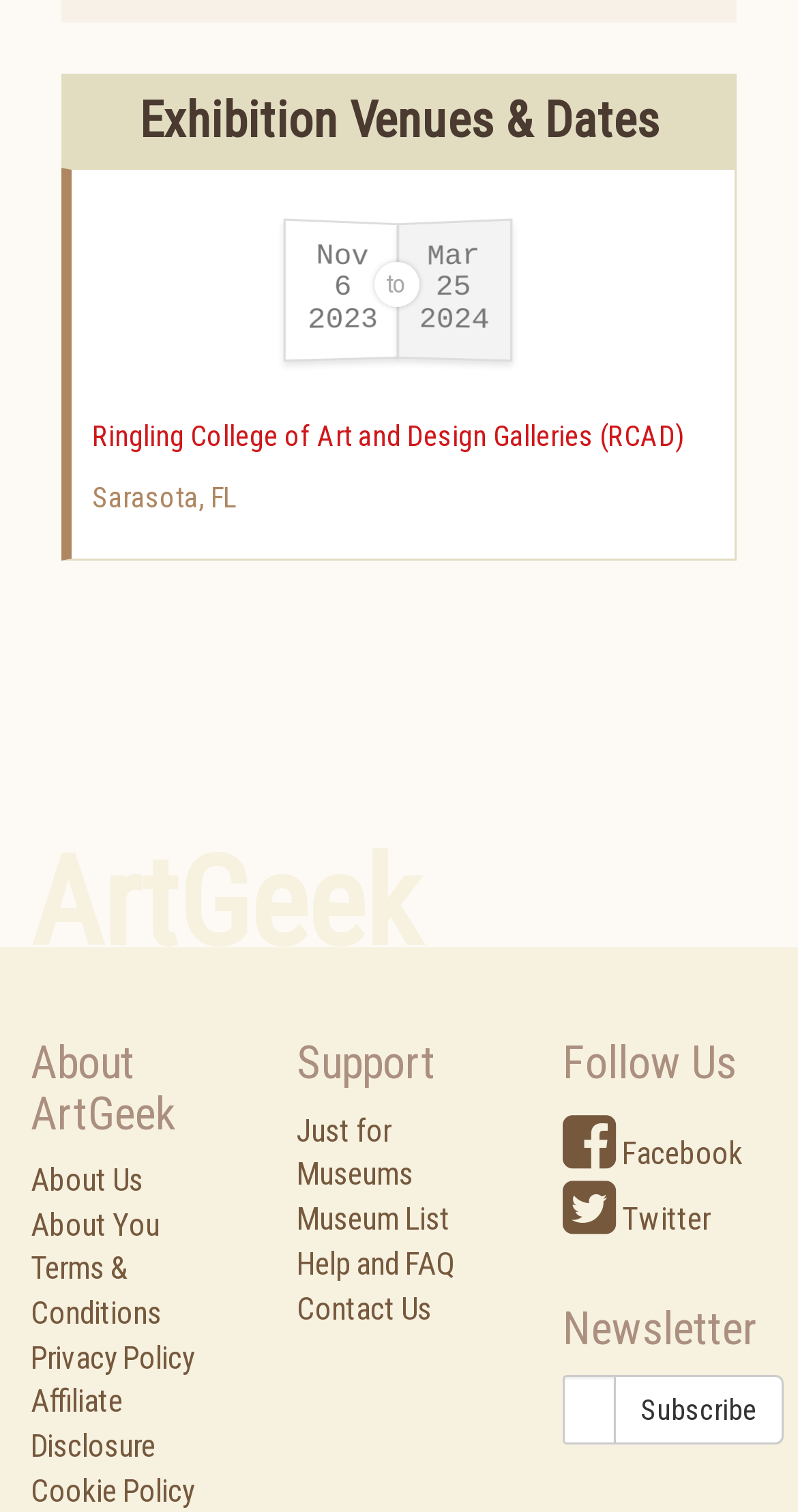What is the purpose of the textbox?
Look at the image and answer with only one word or phrase.

Enter email